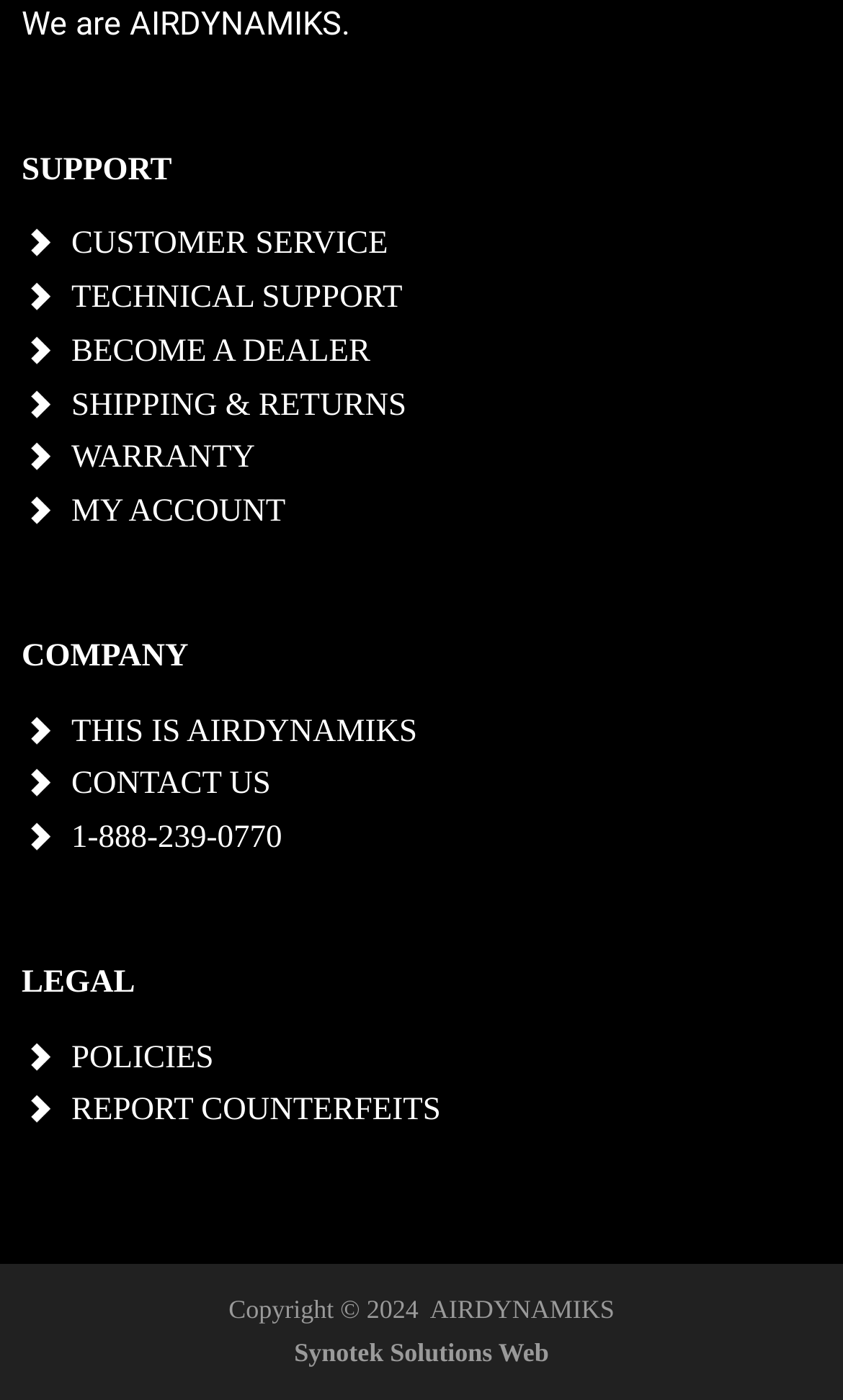What is the warranty information? Based on the image, give a response in one word or a short phrase.

WARRANTY